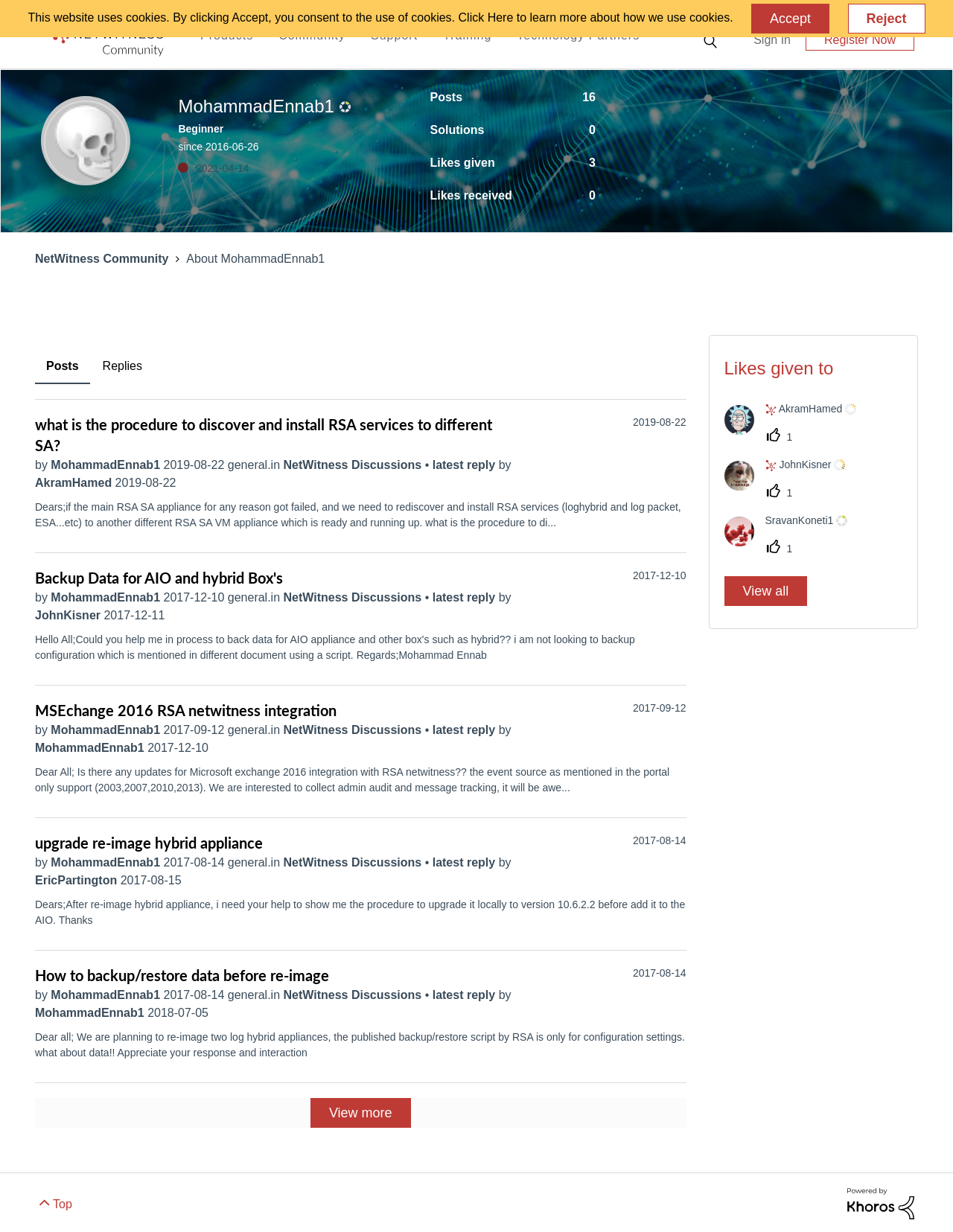Please answer the following question using a single word or phrase: 
What is the user's level?

Beginner